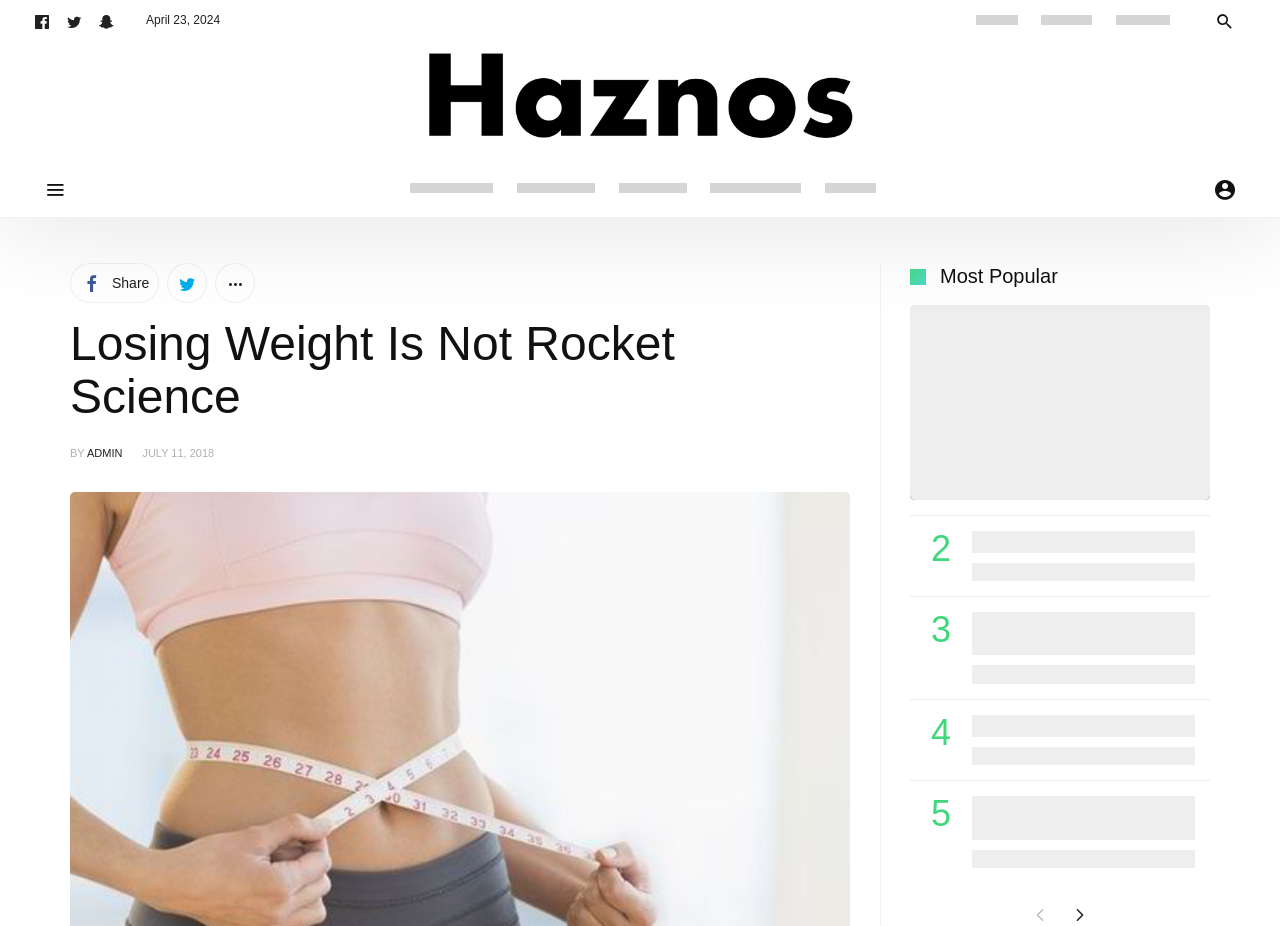Given the description: "Astrology Reading – The Types", determine the bounding box coordinates of the UI element. The coordinates should be formatted as four float numbers between 0 and 1, [left, top, right, bottom].

[0.759, 0.576, 0.933, 0.594]